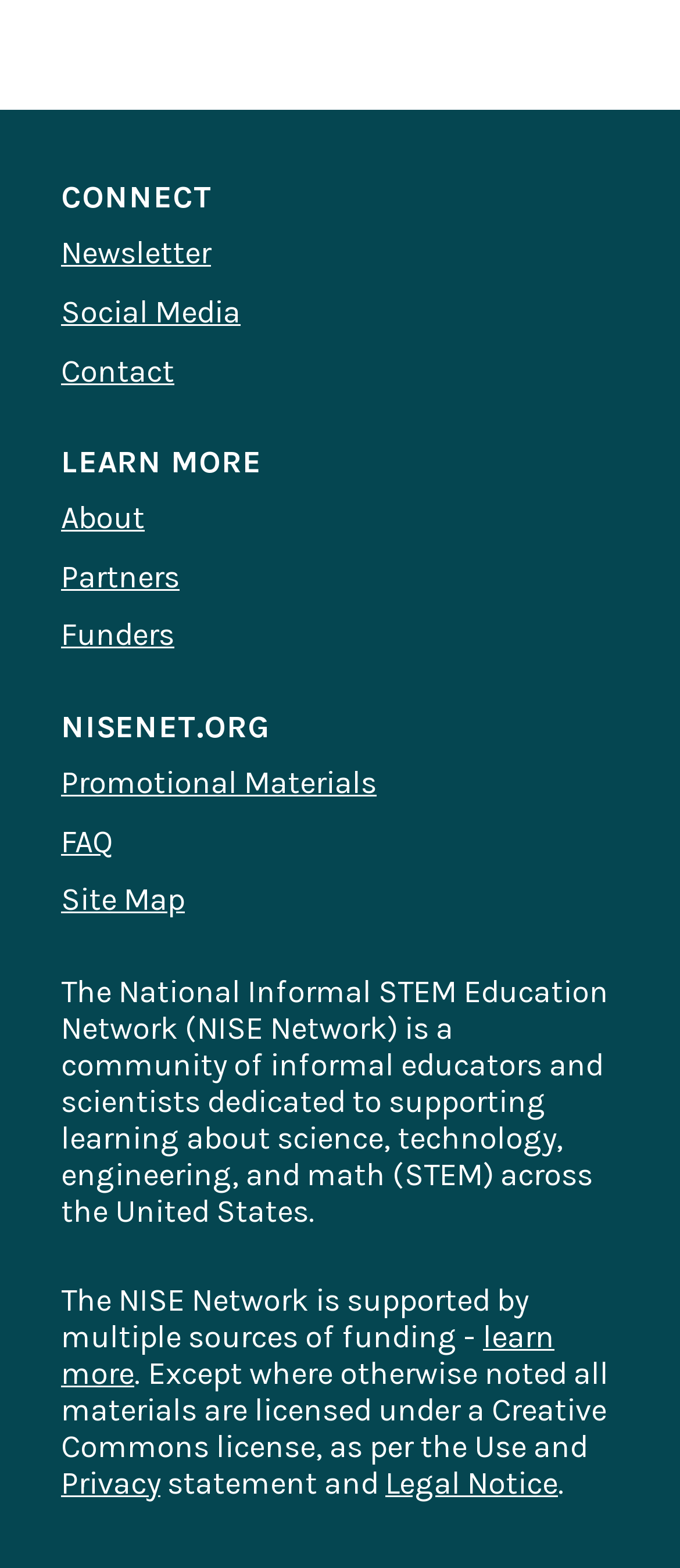Please specify the bounding box coordinates for the clickable region that will help you carry out the instruction: "Visit the 'About' page".

[0.09, 0.318, 0.91, 0.344]